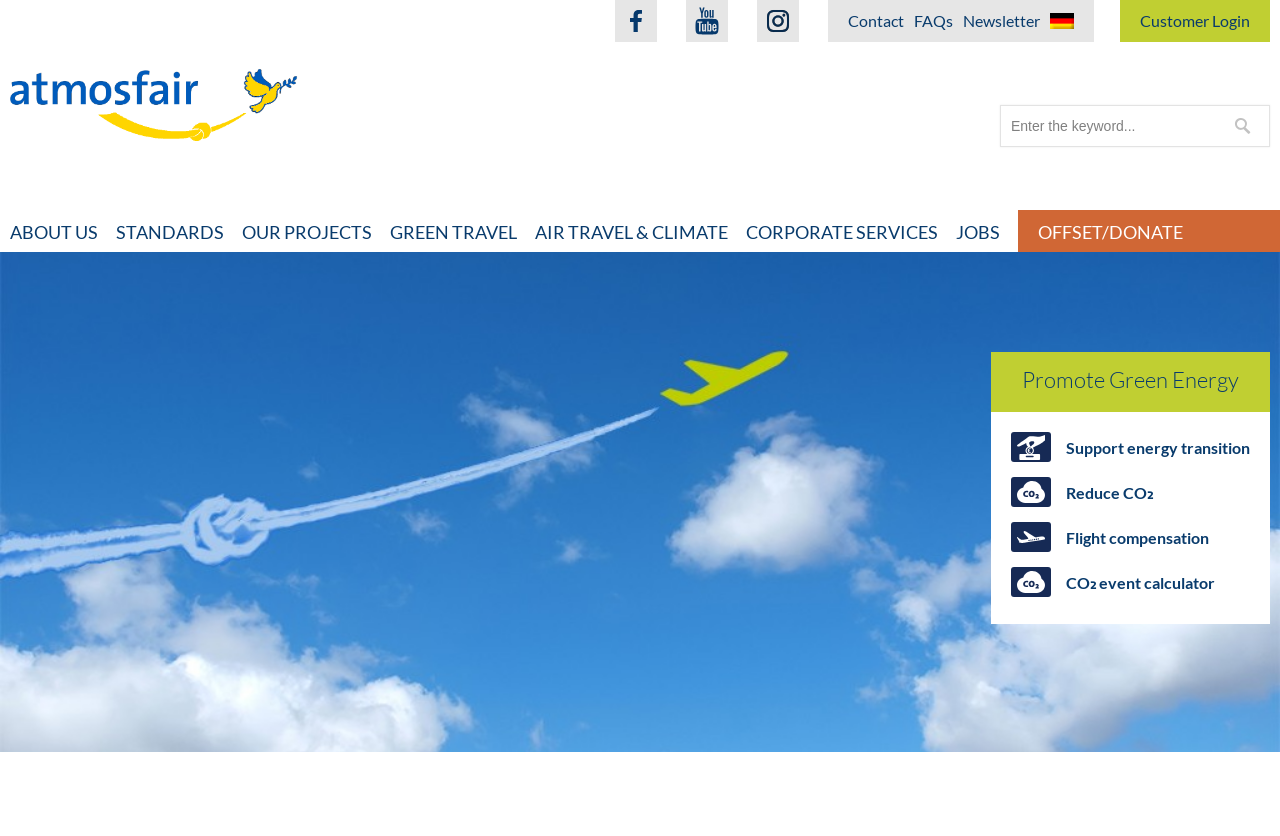Find the bounding box coordinates for the area that should be clicked to accomplish the instruction: "Login as a customer".

[0.891, 0.013, 0.977, 0.036]